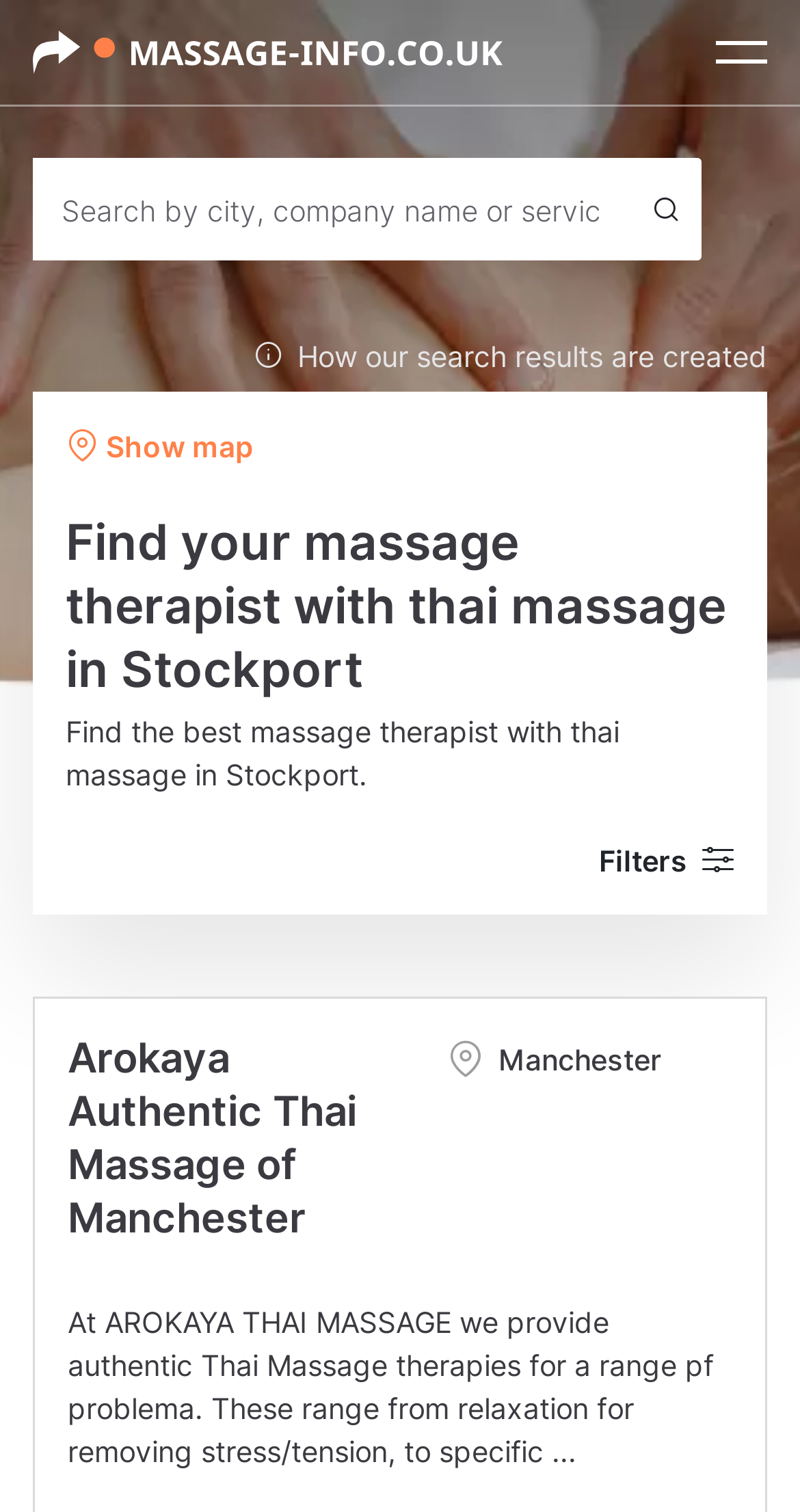Identify the bounding box coordinates for the UI element mentioned here: "Filters". Provide the coordinates as four float values between 0 and 1, i.e., [left, top, right, bottom].

[0.749, 0.554, 0.918, 0.583]